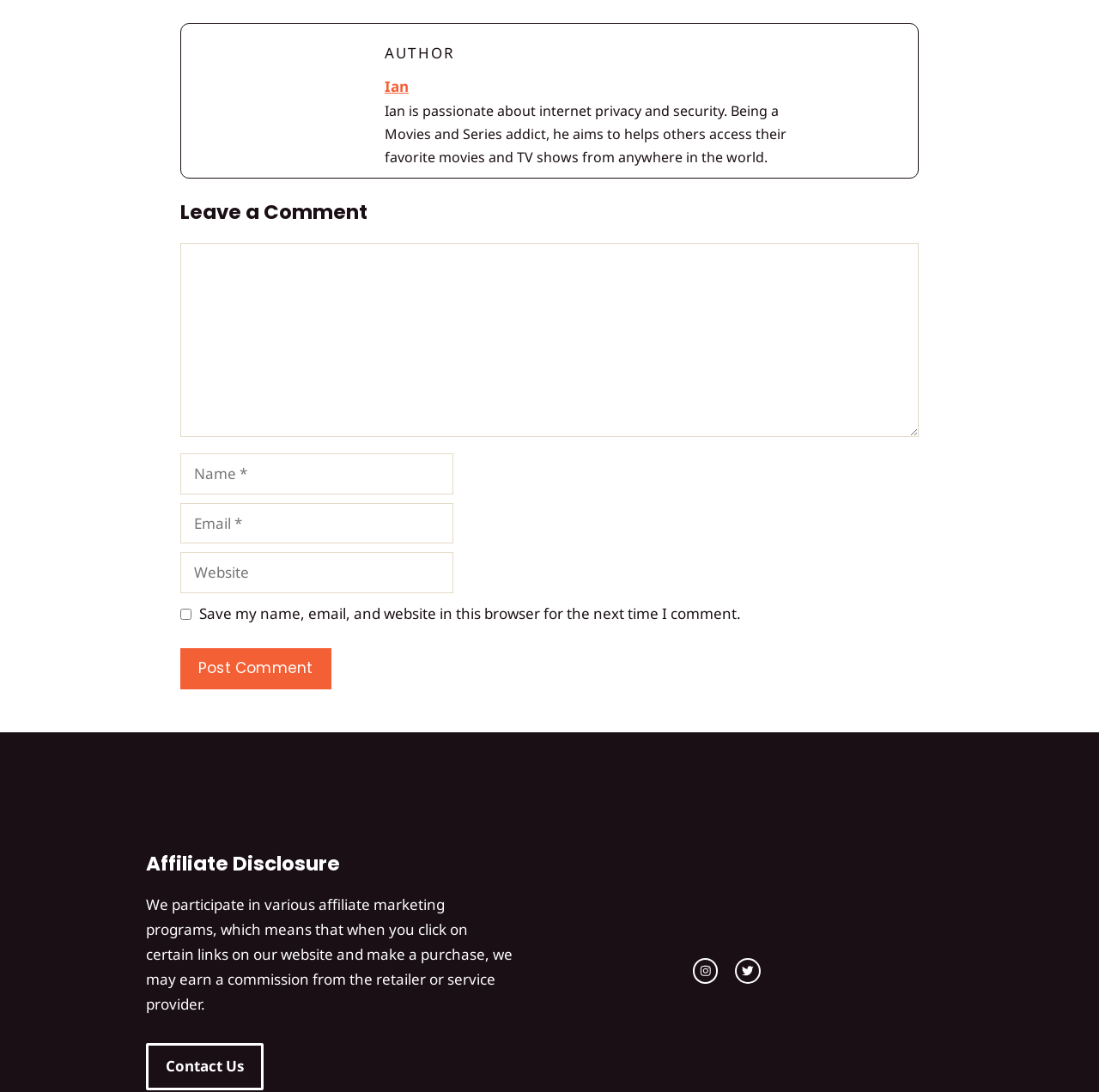Provide the bounding box coordinates for the UI element described in this sentence: "parent_node: Comment name="url" placeholder="Website"". The coordinates should be four float values between 0 and 1, i.e., [left, top, right, bottom].

[0.164, 0.506, 0.412, 0.543]